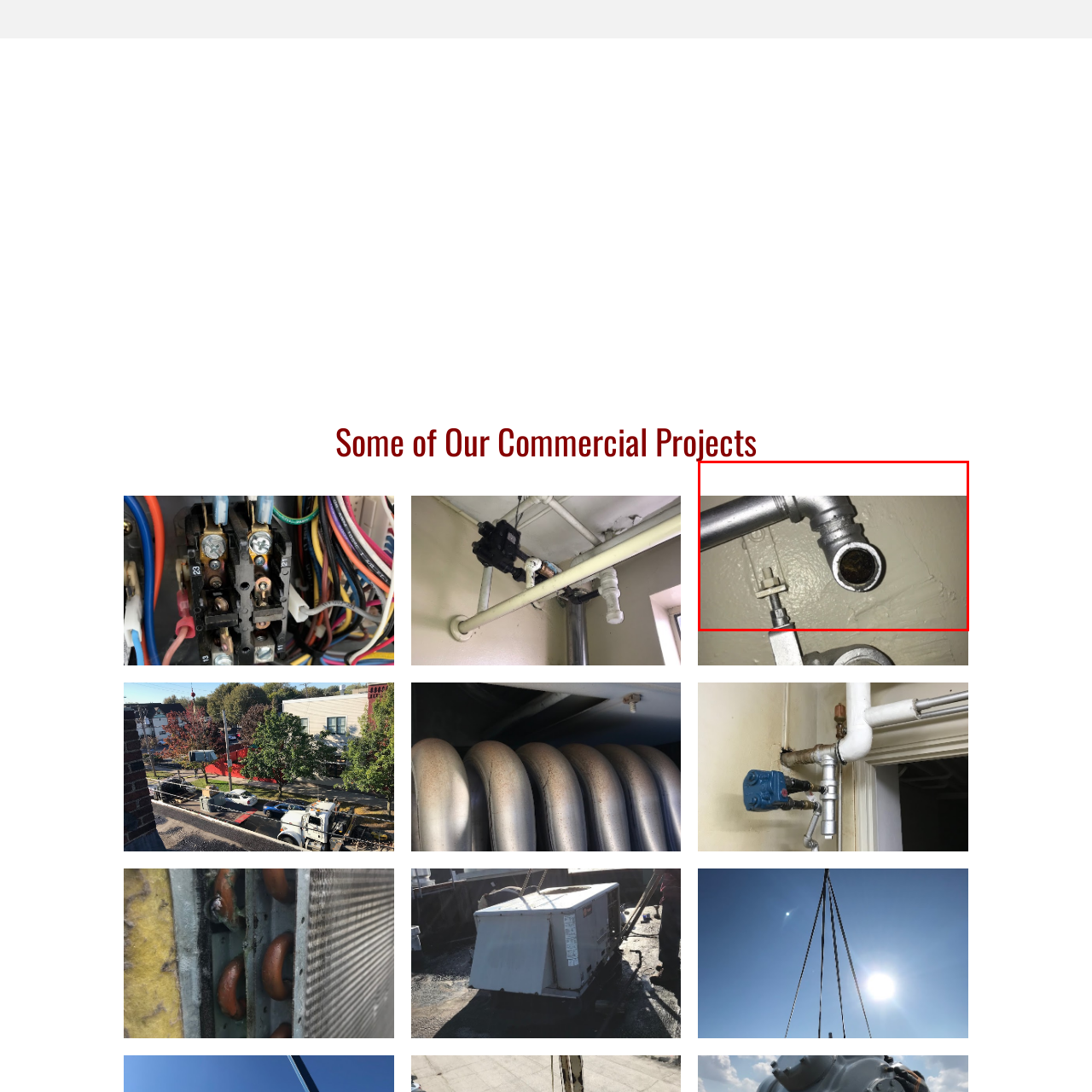Check the image marked by the red frame and reply to the question using one word or phrase:
What is the purpose of the silver nut?

Part of valve assembly